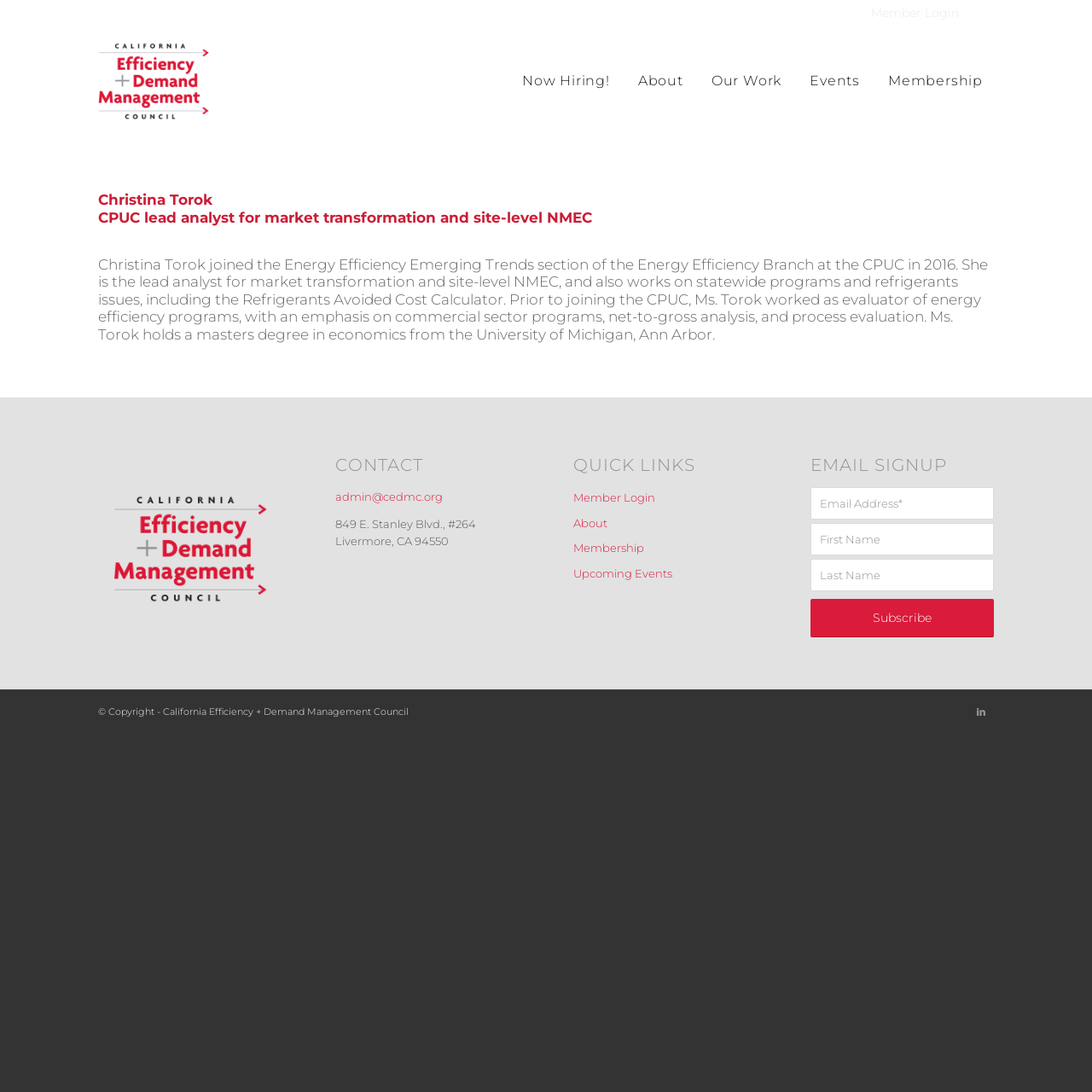Provide a brief response to the question using a single word or phrase: 
What is the address of California Efficiency + Demand Management Council?

849 E. Stanley Blvd., #264, Livermore, CA 94550